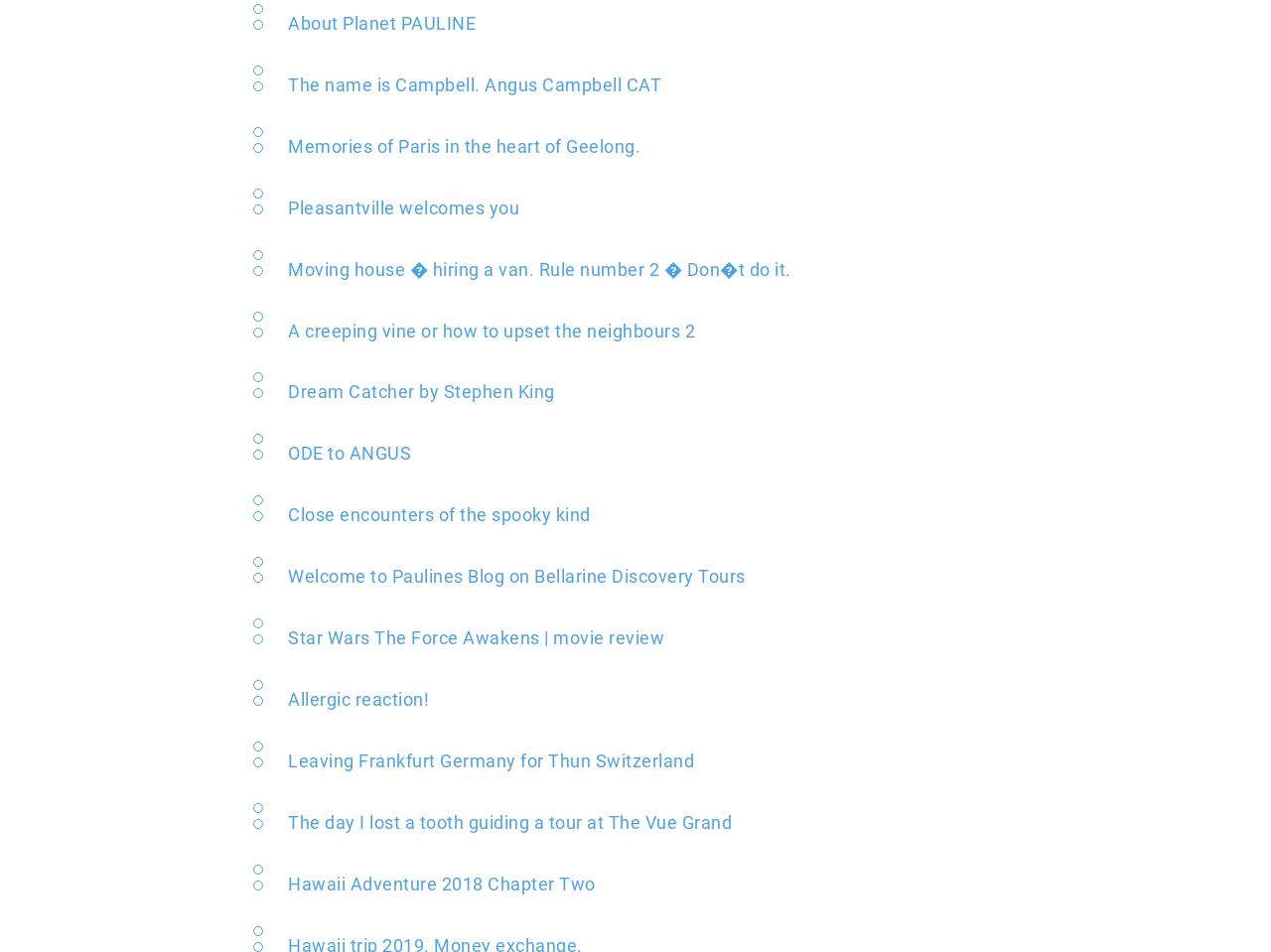Find the bounding box coordinates for the area that must be clicked to perform this action: "View Memories of Paris in the heart of Geelong".

[0.227, 0.144, 0.504, 0.165]